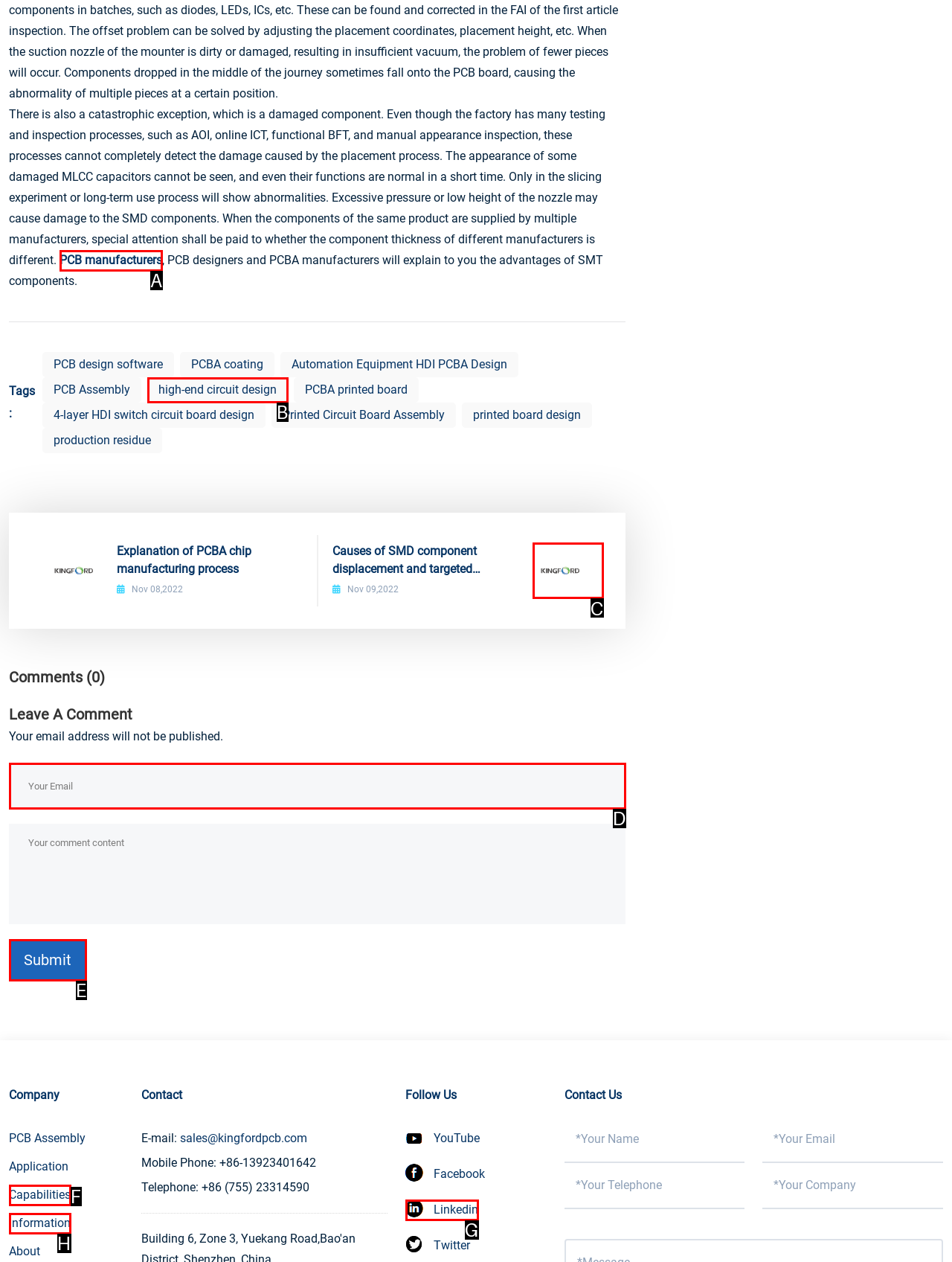Identify the option that corresponds to the description: Information. Provide only the letter of the option directly.

H